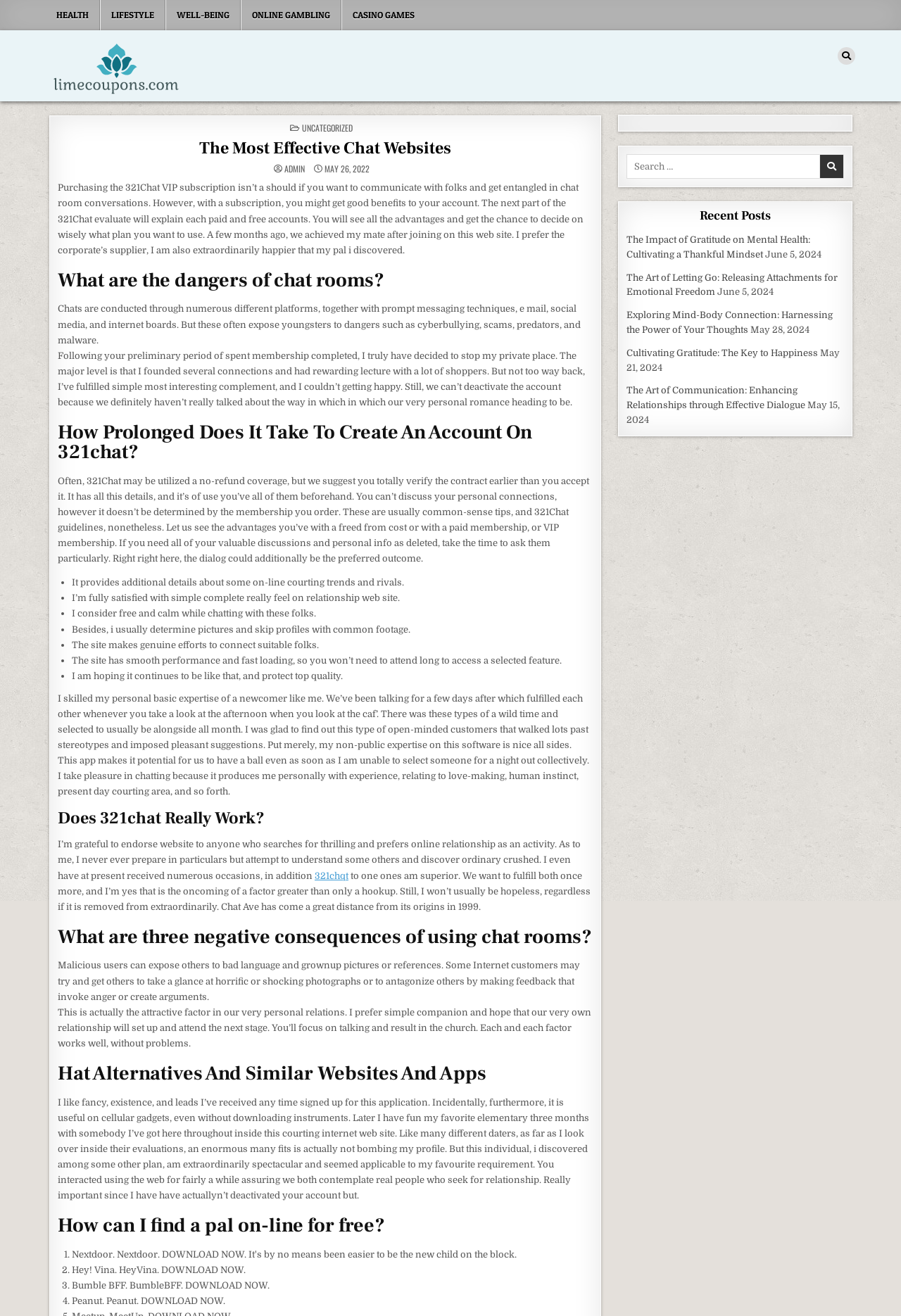What is the purpose of the search bar?
Please analyze the image and answer the question with as much detail as possible.

The search bar is located at the top right corner of the webpage, and its purpose is to allow users to search for specific content within the website. The search bar is accompanied by a button with a magnifying glass icon, indicating its search functionality.